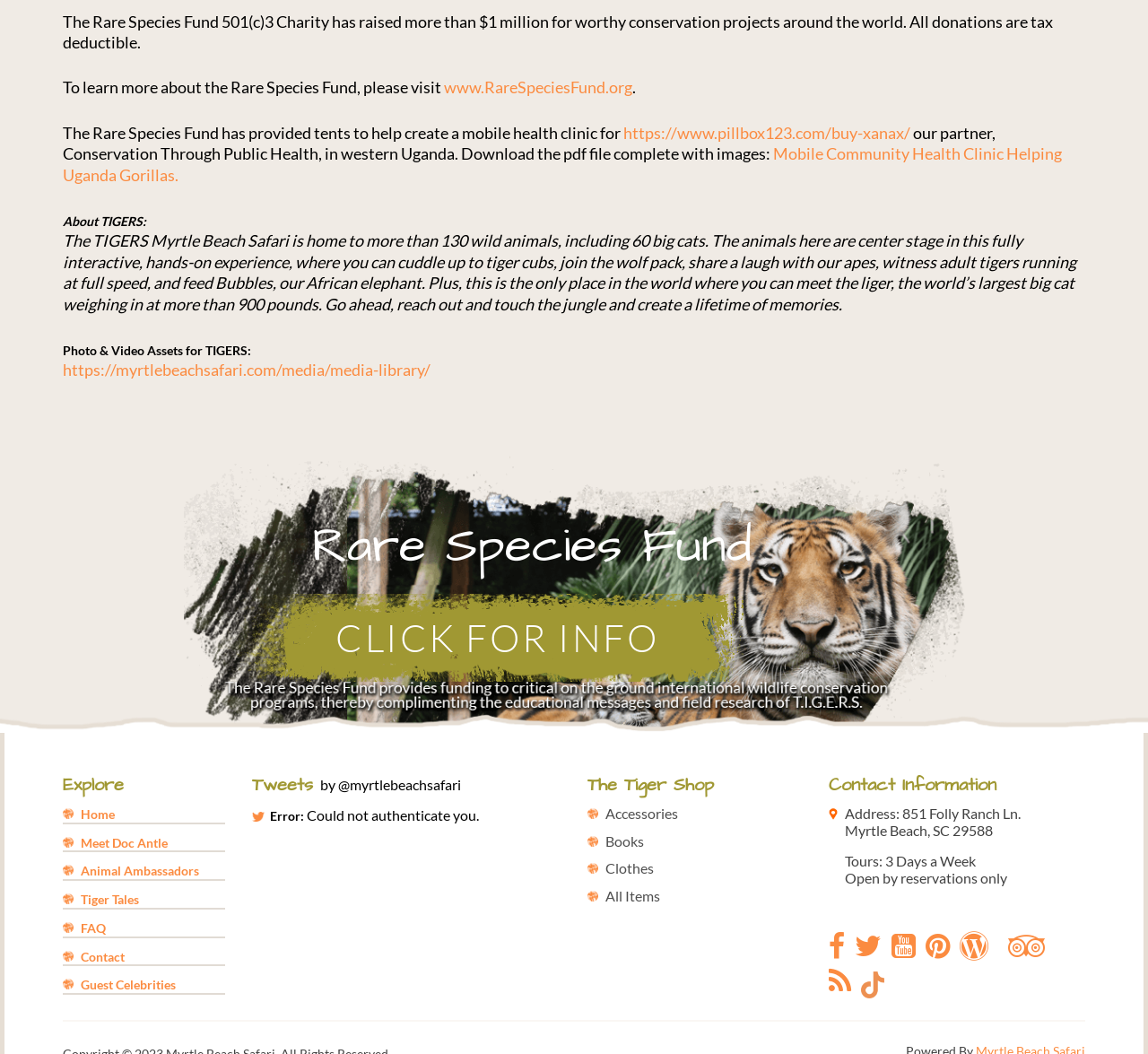Provide your answer to the question using just one word or phrase: What is the location of the TIGERS Myrtle Beach Safari?

Myrtle Beach, SC 29588